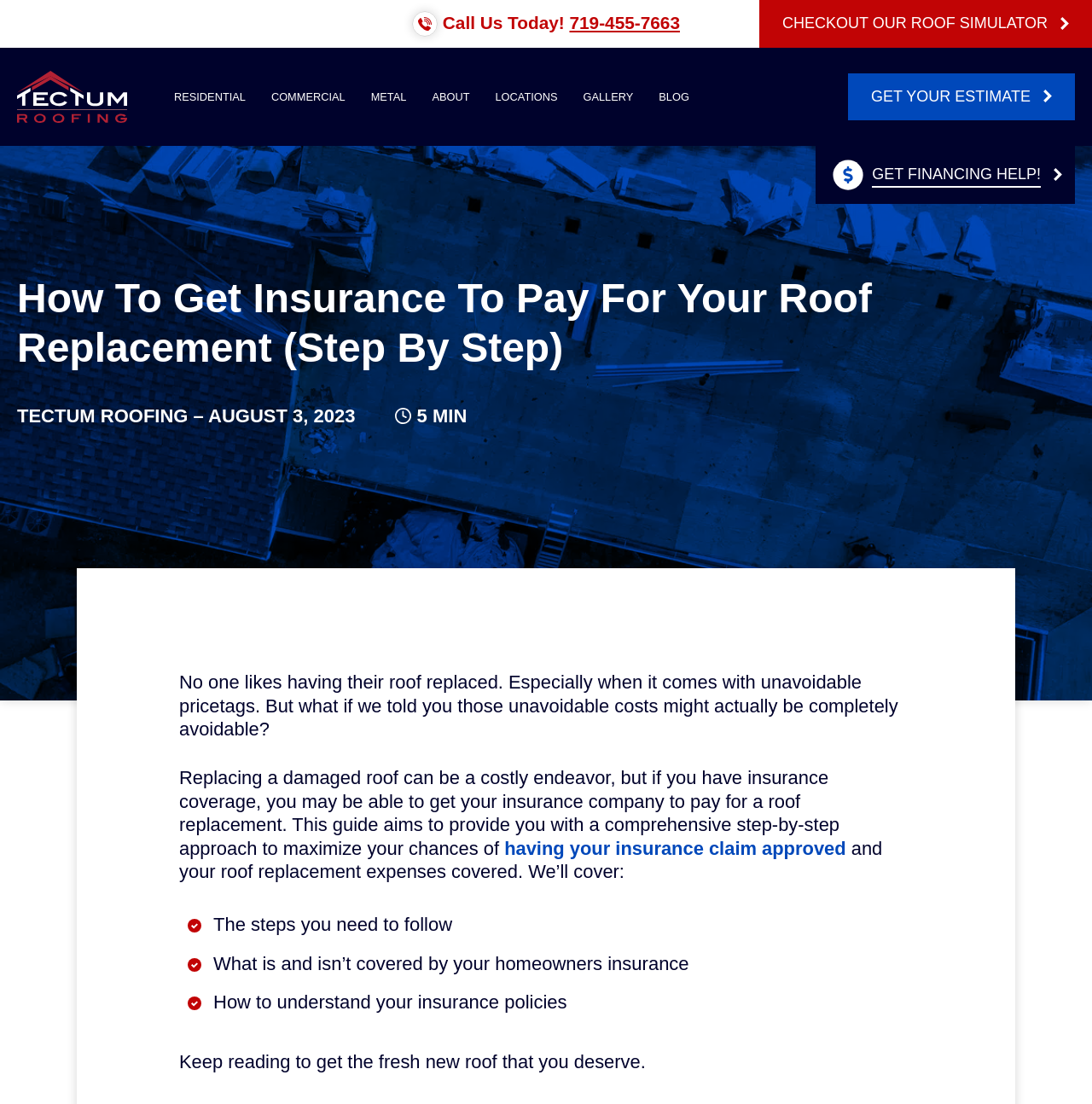Please indicate the bounding box coordinates of the element's region to be clicked to achieve the instruction: "Check out our roof simulator". Provide the coordinates as four float numbers between 0 and 1, i.e., [left, top, right, bottom].

[0.695, 0.0, 1.0, 0.043]